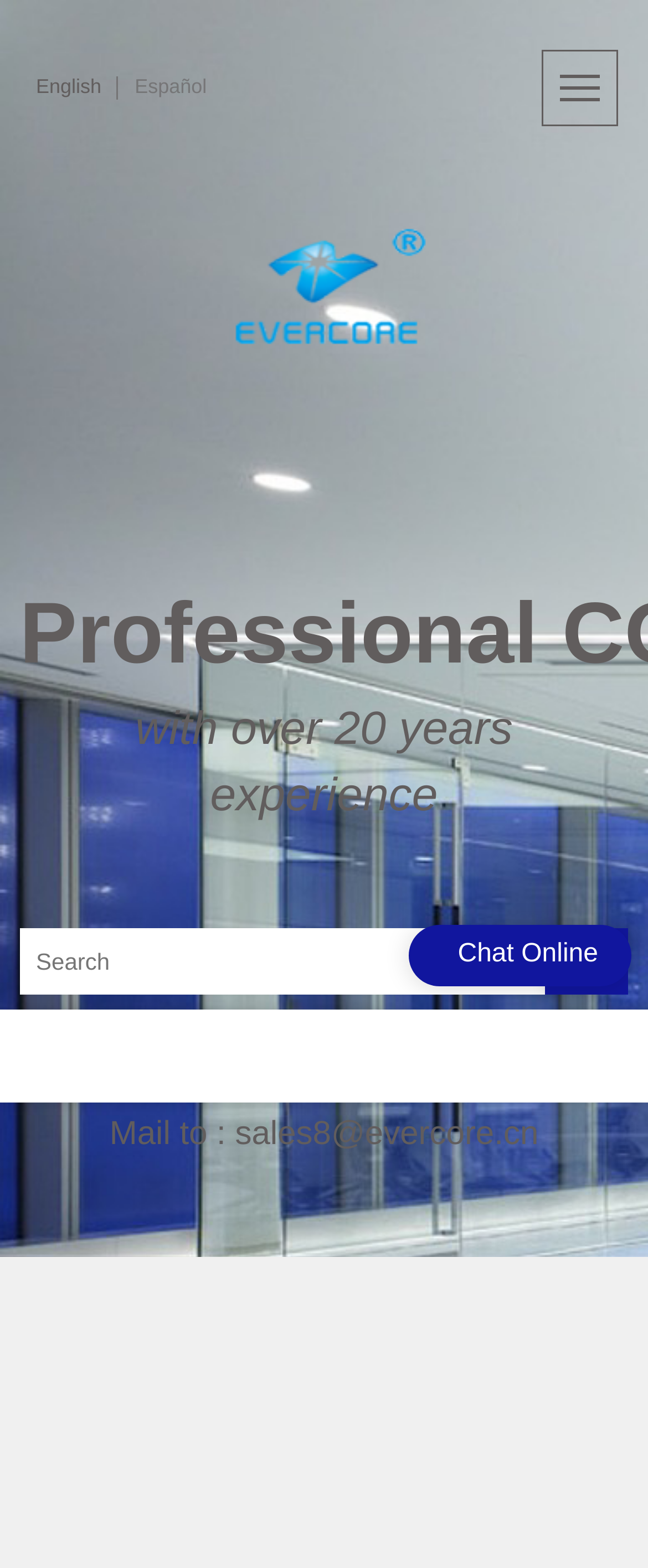What is the company email address?
Answer the question with a single word or phrase by looking at the picture.

sales8@evercore.cn